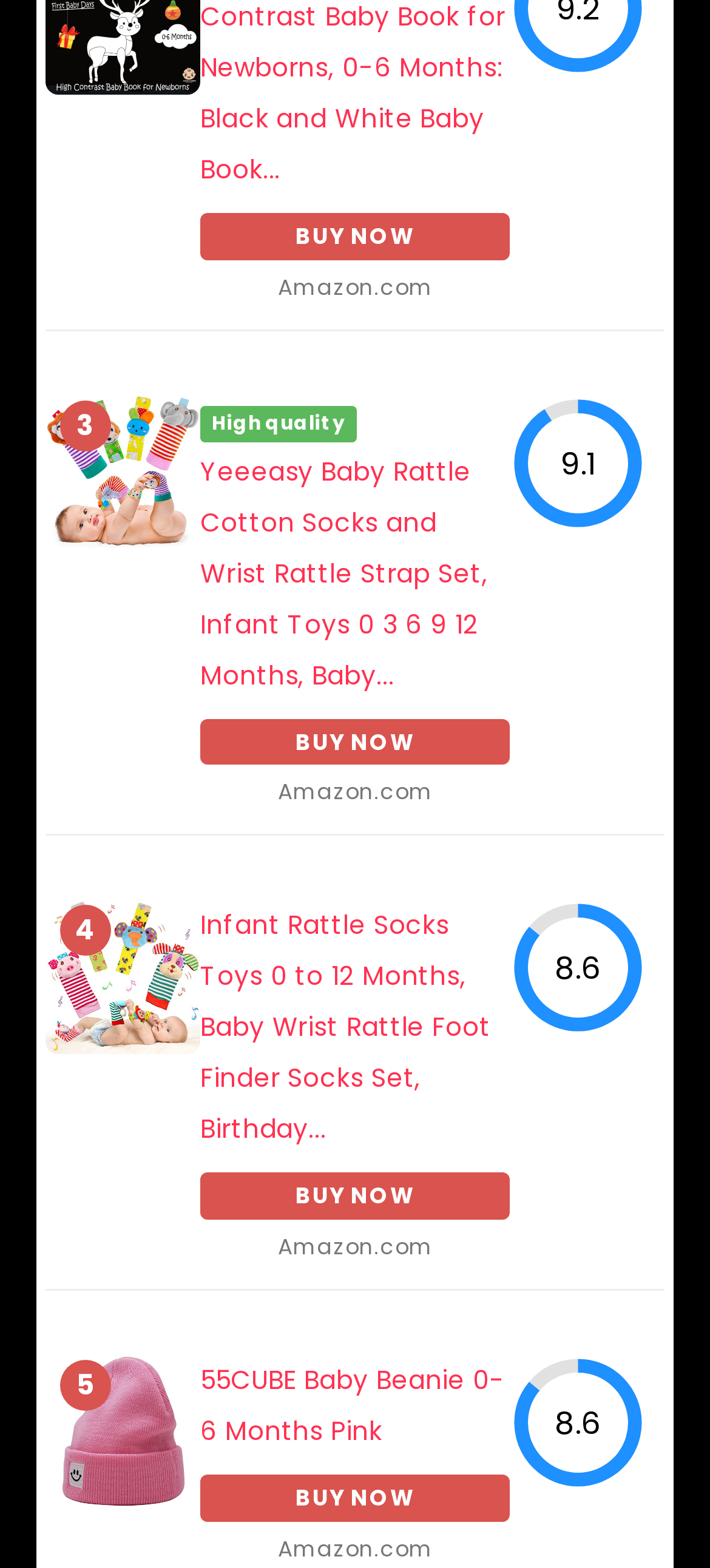Locate the bounding box coordinates of the clickable area to execute the instruction: "Click the 'BUY NOW' button". Provide the coordinates as four float numbers between 0 and 1, represented as [left, top, right, bottom].

[0.282, 0.136, 0.718, 0.166]